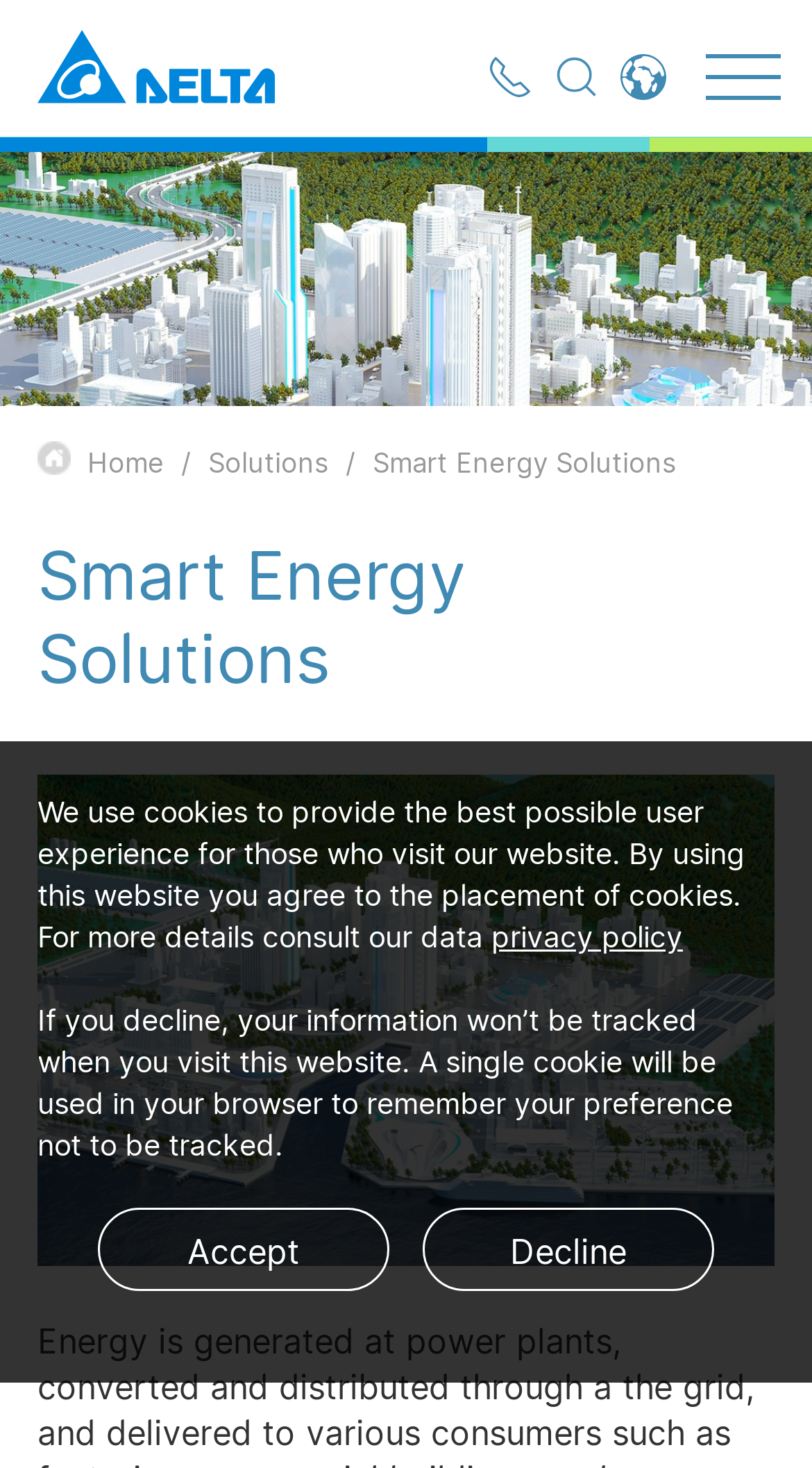Produce a meticulous description of the webpage.

The webpage is about Smart Energy Solutions by Delta Electronics (Australia). At the top, there is a header section with the company's logo on the left and several links to different language options on the right. Below the header, there is a large image that spans the entire width of the page.

The main navigation menu is located below the image, with links to "Home", "Solutions", and "Smart Energy Solutions". A prominent heading "Smart Energy Solutions" is displayed below the navigation menu.

On the right side of the page, there are several links to social media platforms. Below these links, there is a section about cookies and privacy policy. The section informs users that the website uses cookies to provide a better user experience and provides a link to the privacy policy. Users can choose to accept or decline the use of cookies.

There are no prominent news articles or text on the page, but the overall layout is organized and easy to navigate. The use of images and icons adds visual appeal to the page.